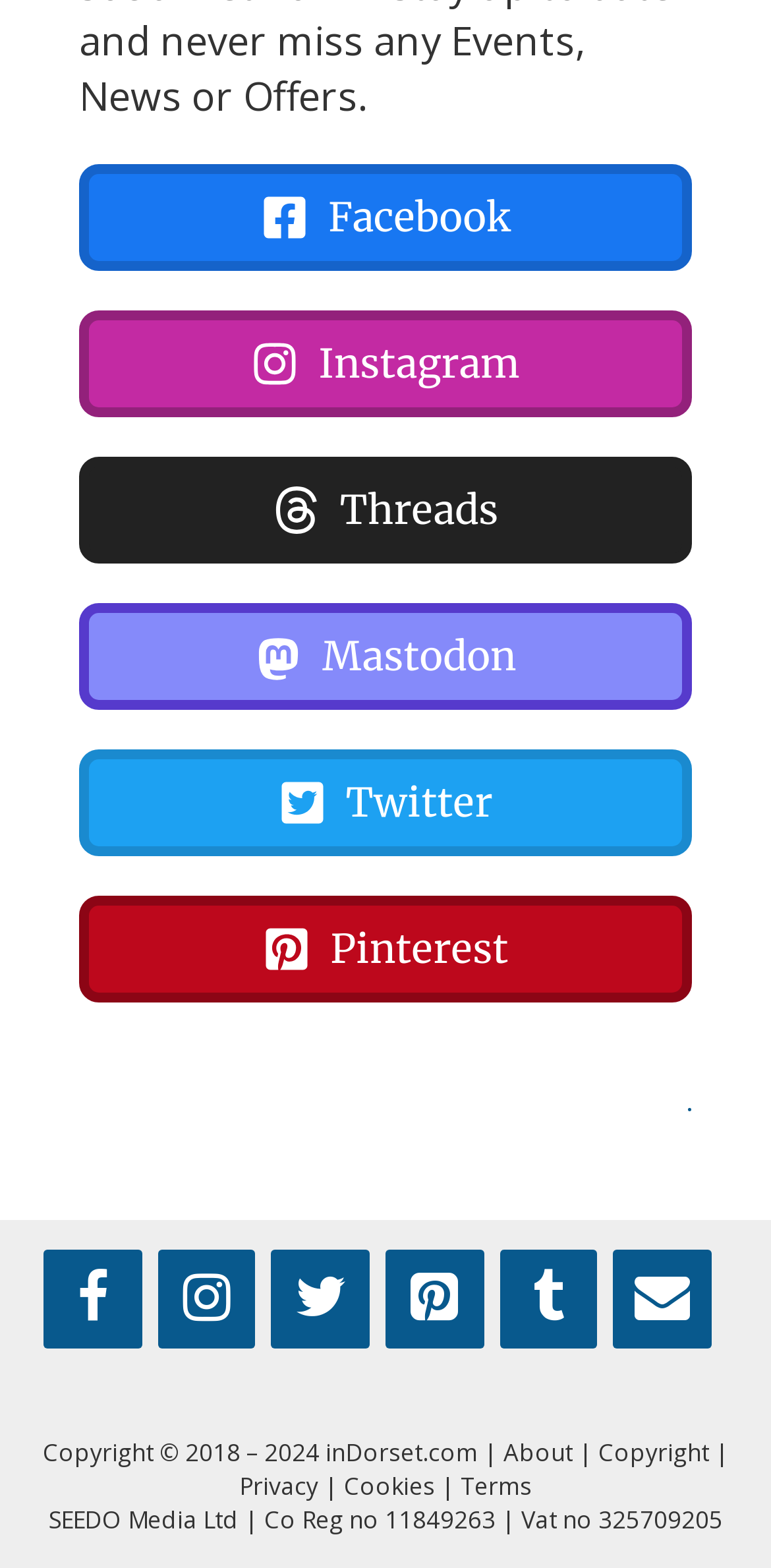Highlight the bounding box of the UI element that corresponds to this description: "SEEDO Media Ltd".

[0.063, 0.958, 0.309, 0.979]